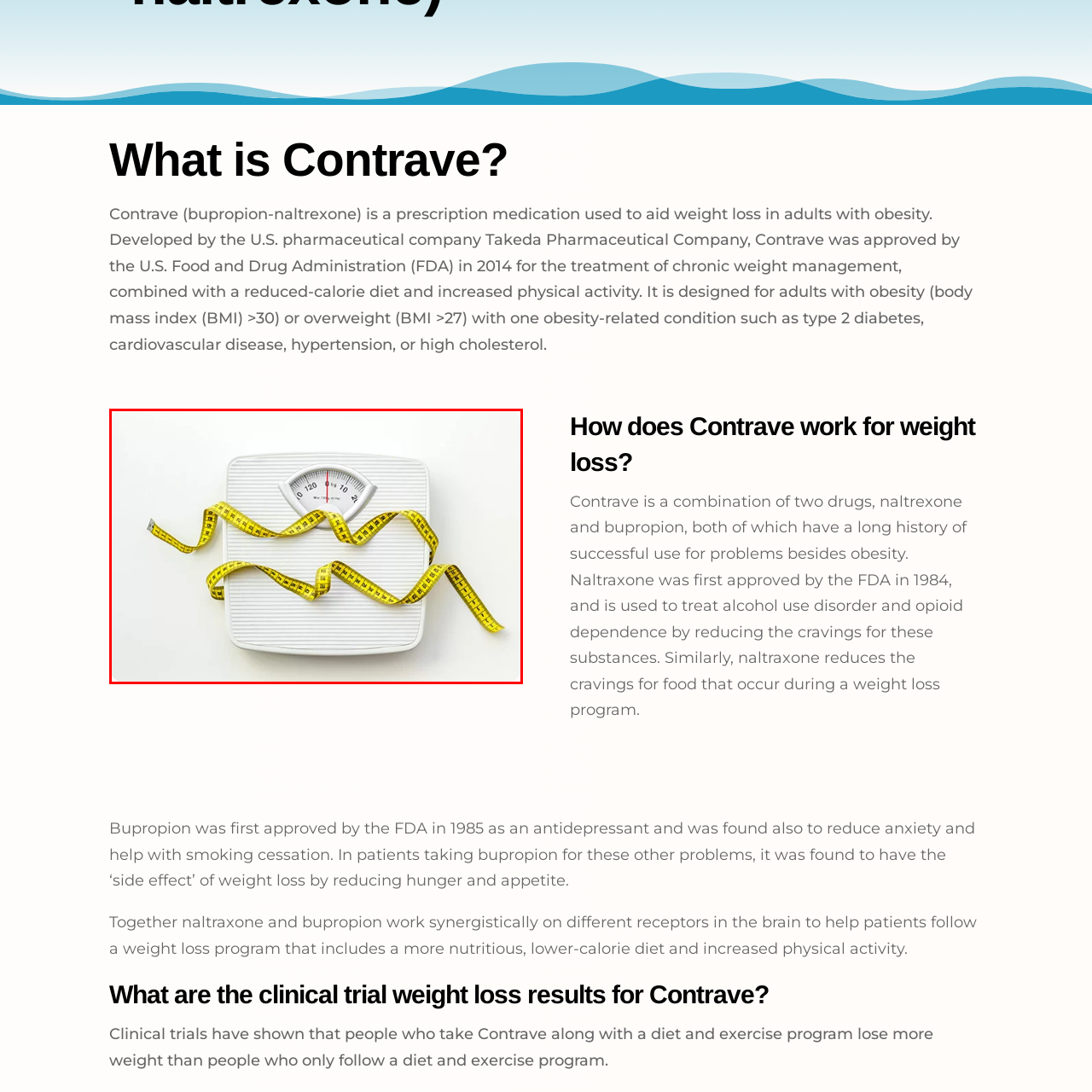What is the weight measurement on the scale?
Carefully examine the image within the red bounding box and provide a detailed answer to the question.

The weight measurement on the scale is just above 120, as indicated by the dial on the scale, which is a key element in the image and relevant to the context of weight loss and management.